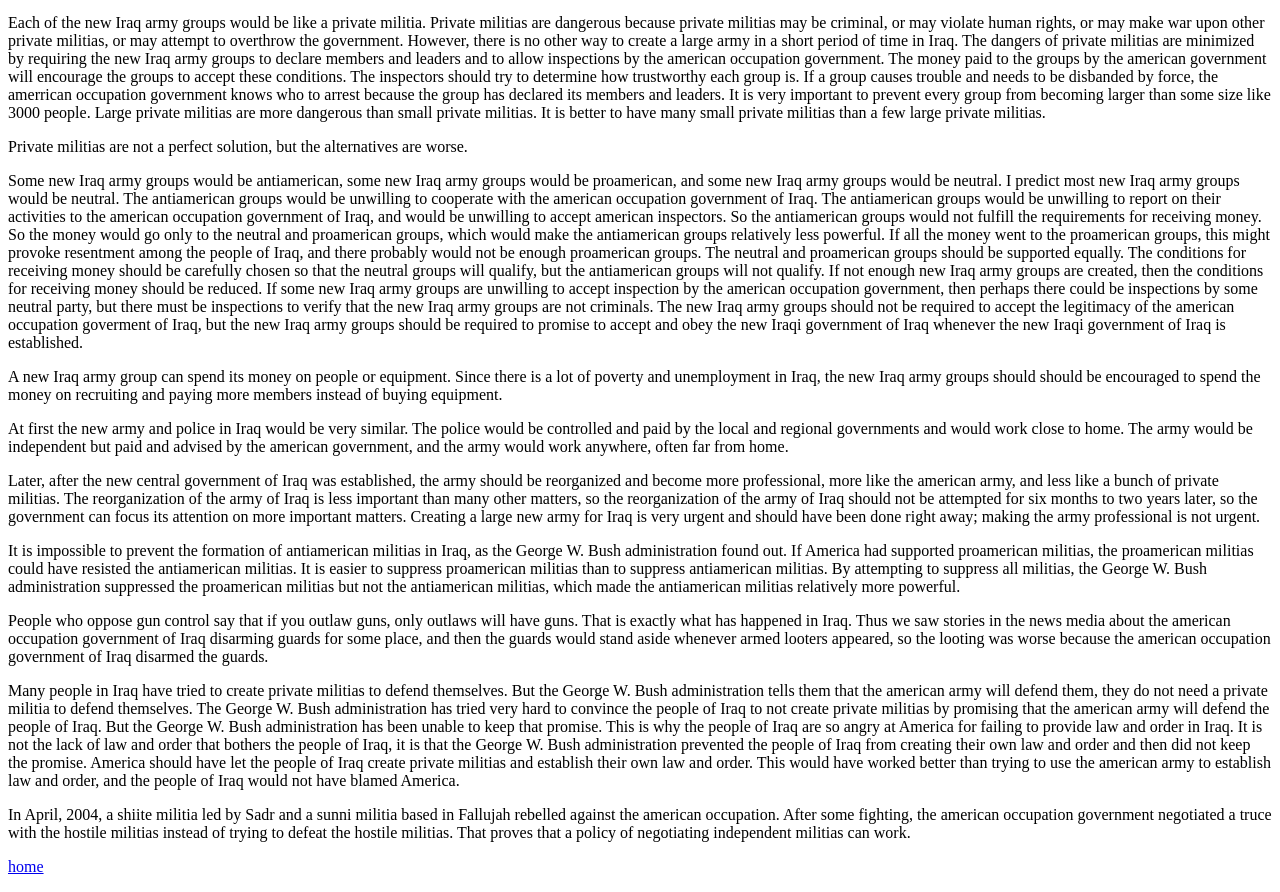Show the bounding box coordinates for the HTML element as described: "CALL US07 3848 2478".

None